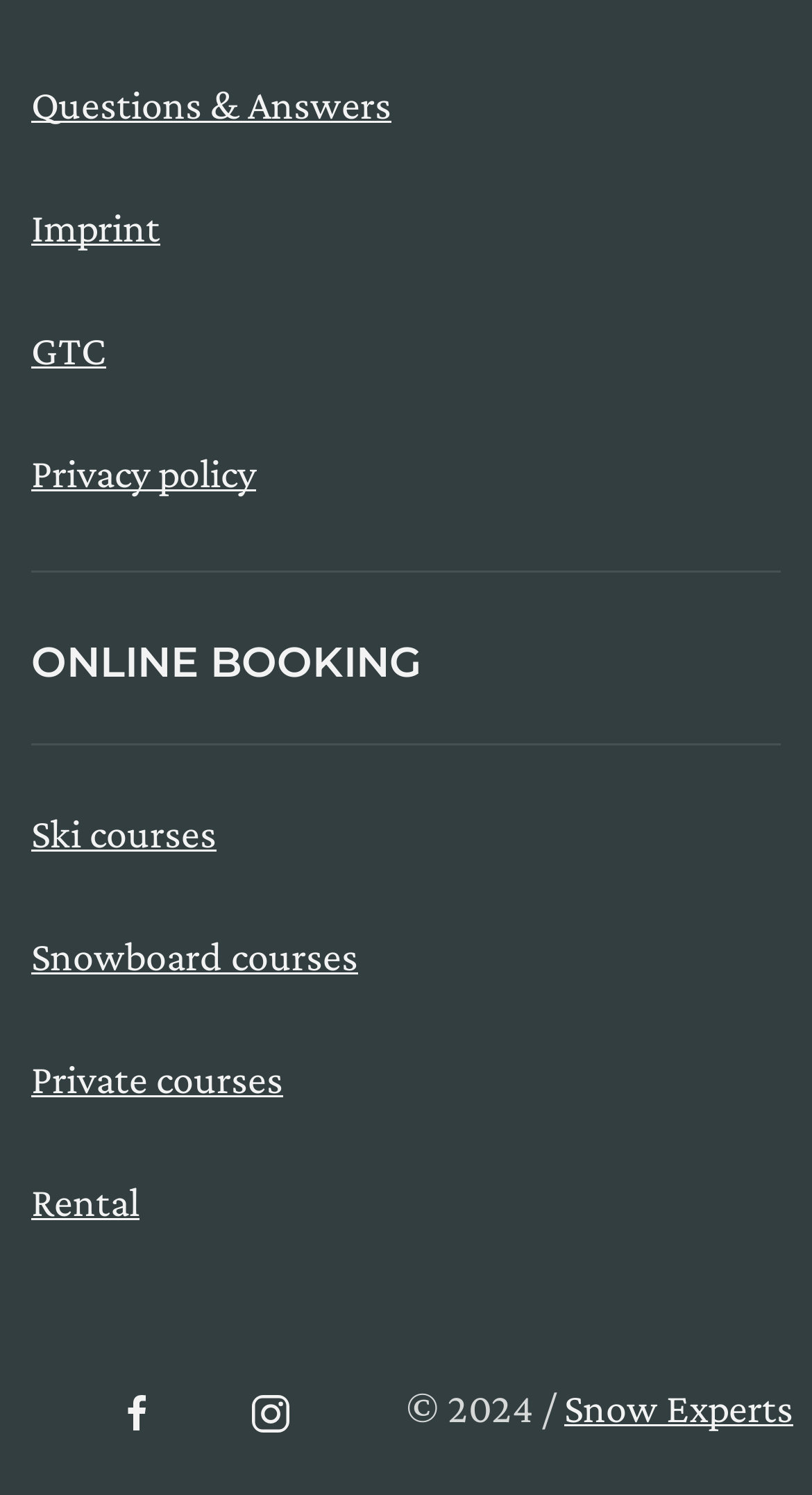Given the description Questions & Answers, predict the bounding box coordinates of the UI element. Ensure the coordinates are in the format (top-left x, top-left y, bottom-right x, bottom-right y) and all values are between 0 and 1.

[0.038, 0.054, 0.482, 0.085]